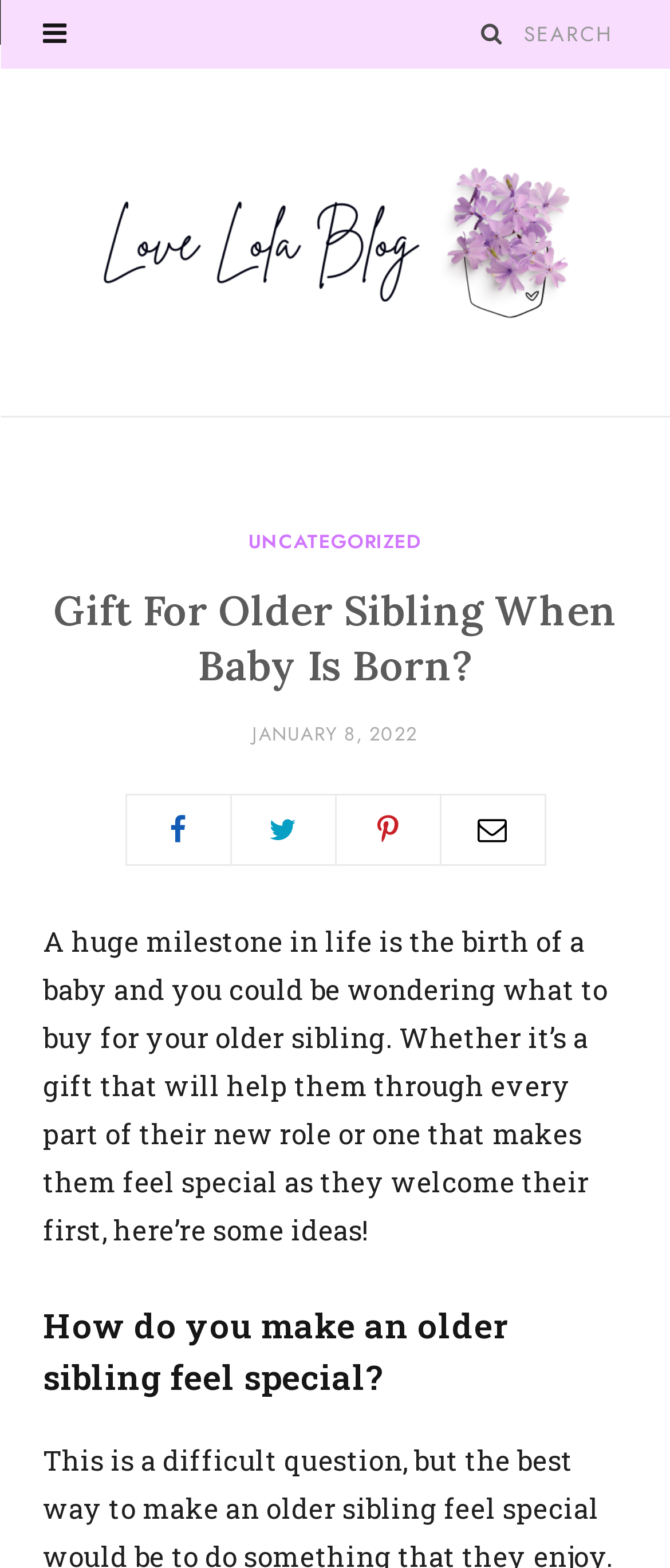Detail the various sections and features of the webpage.

The webpage is about gift ideas for an older sibling when a baby is born, as indicated by the title "Gift For Older Sibling When Baby Is Born? - Love Lola Blog". At the top right corner, there is a search box with a magnifying glass icon and a button with a hamburger menu icon. Below these elements, there is a logo of "Love Lola Blog" with a link to the blog's homepage.

The main content of the webpage is divided into sections. The first section has a heading "Gift For Older Sibling When Baby Is Born?" followed by a paragraph of text that explains the importance of finding a suitable gift for an older sibling when a new baby is born. This section also includes links to categories, such as "UNCATEGORIZED" and a date "JANUARY 8, 2022".

Below this section, there are four social media links, represented by icons, aligned horizontally. The first icon is a Facebook icon, the second is a Twitter icon, the third is an Instagram icon, and the fourth is a Pinterest icon.

The next section has a heading "How do you make an older sibling feel special?" which suggests that the webpage will provide ideas and suggestions on how to make an older sibling feel special when a new baby is born.